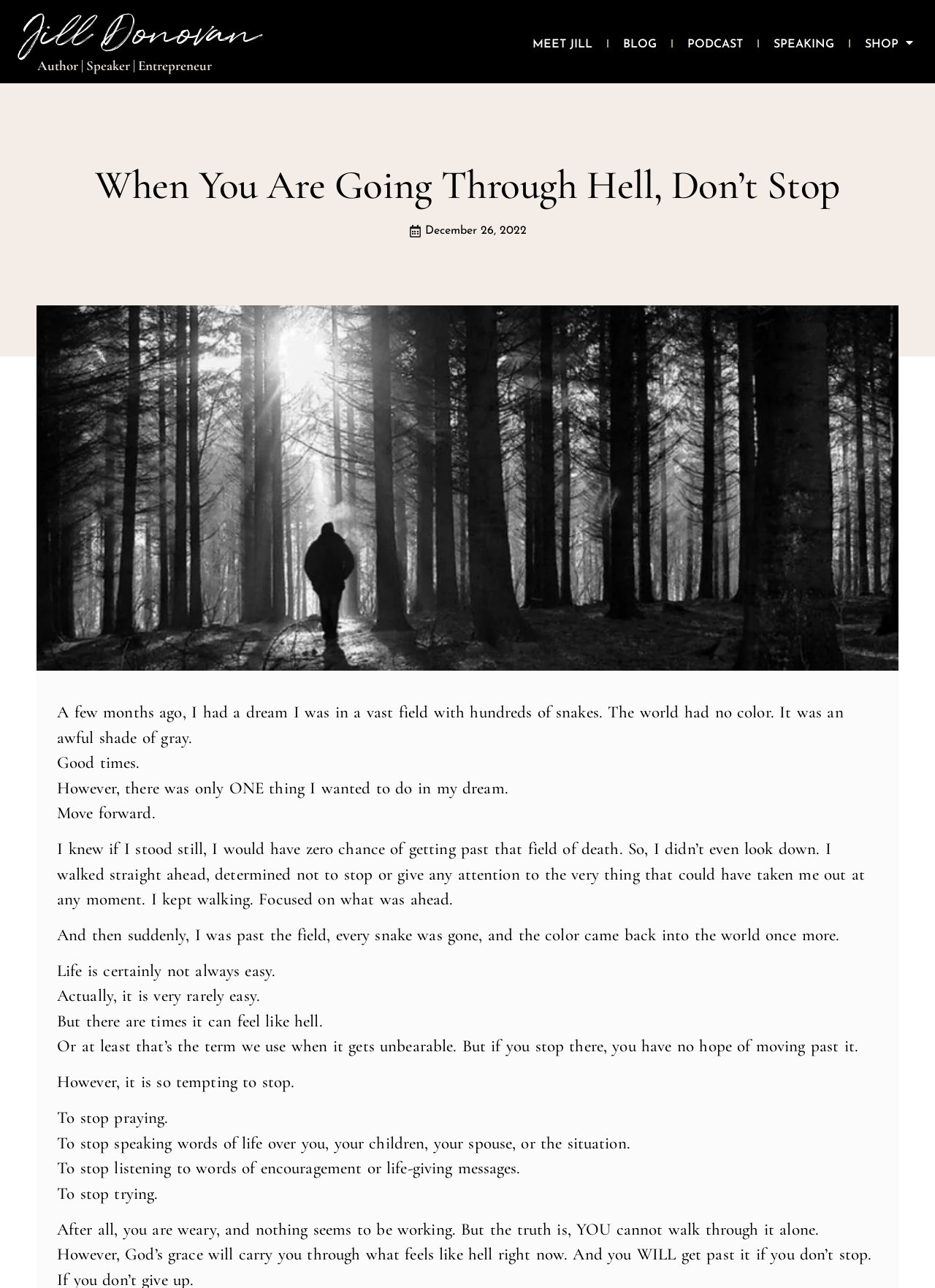Please determine the headline of the webpage and provide its content.

When You Are Going Through Hell, Don’t Stop